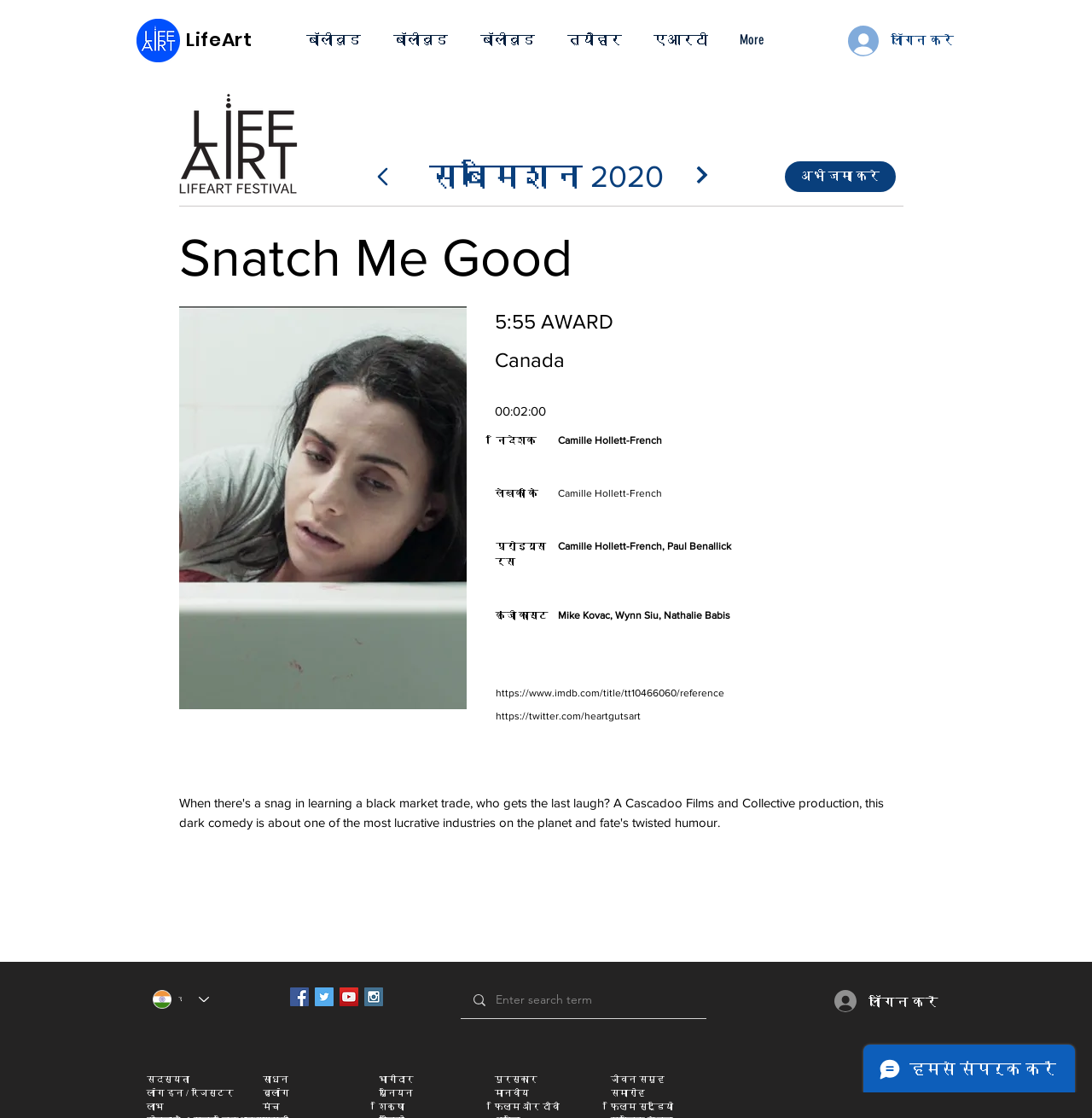What is the name of the director?
Respond to the question with a single word or phrase according to the image.

Camille Hollett-French